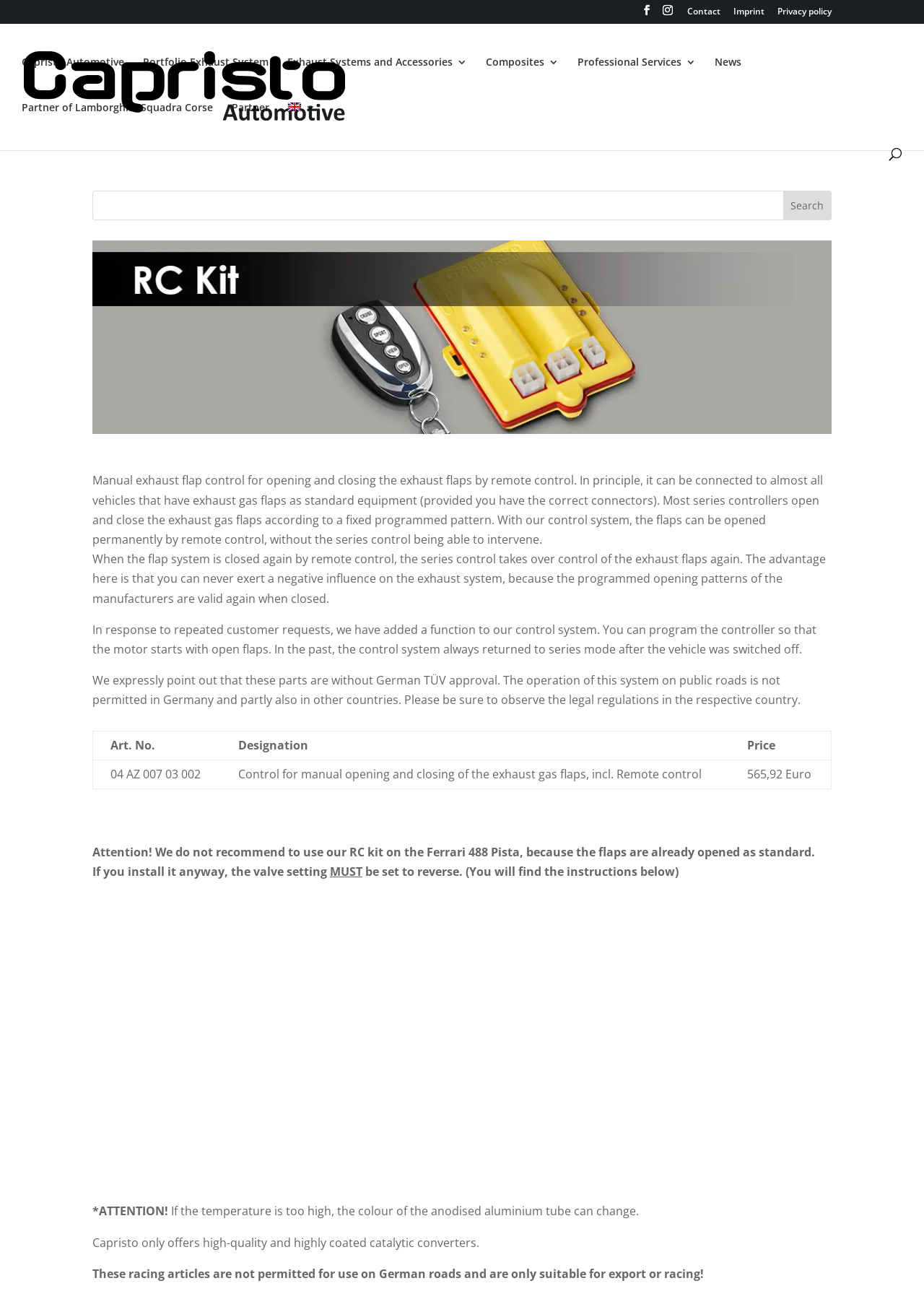Find the bounding box coordinates for the area that should be clicked to accomplish the instruction: "Click the 'English' language link".

[0.312, 0.079, 0.341, 0.114]